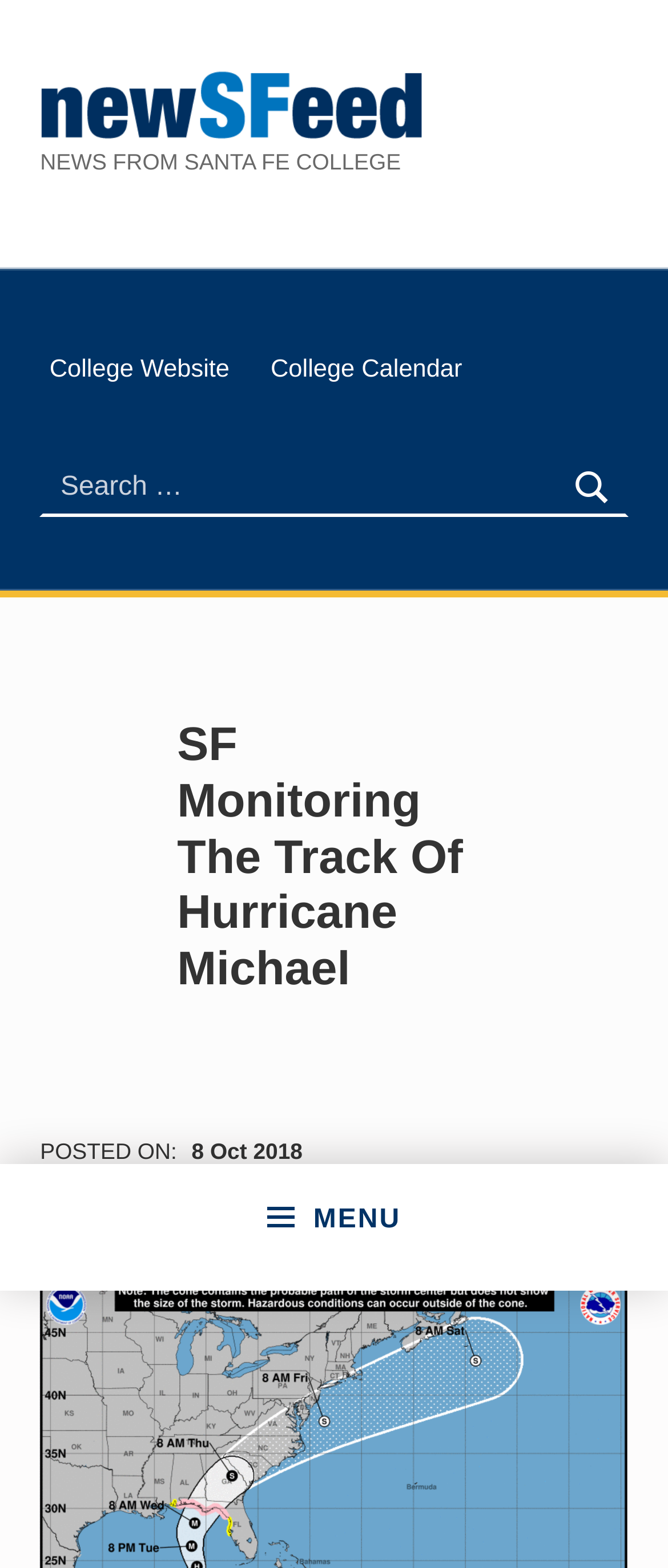Give the bounding box coordinates for the element described by: "8 Oct 2018".

[0.287, 0.726, 0.453, 0.742]